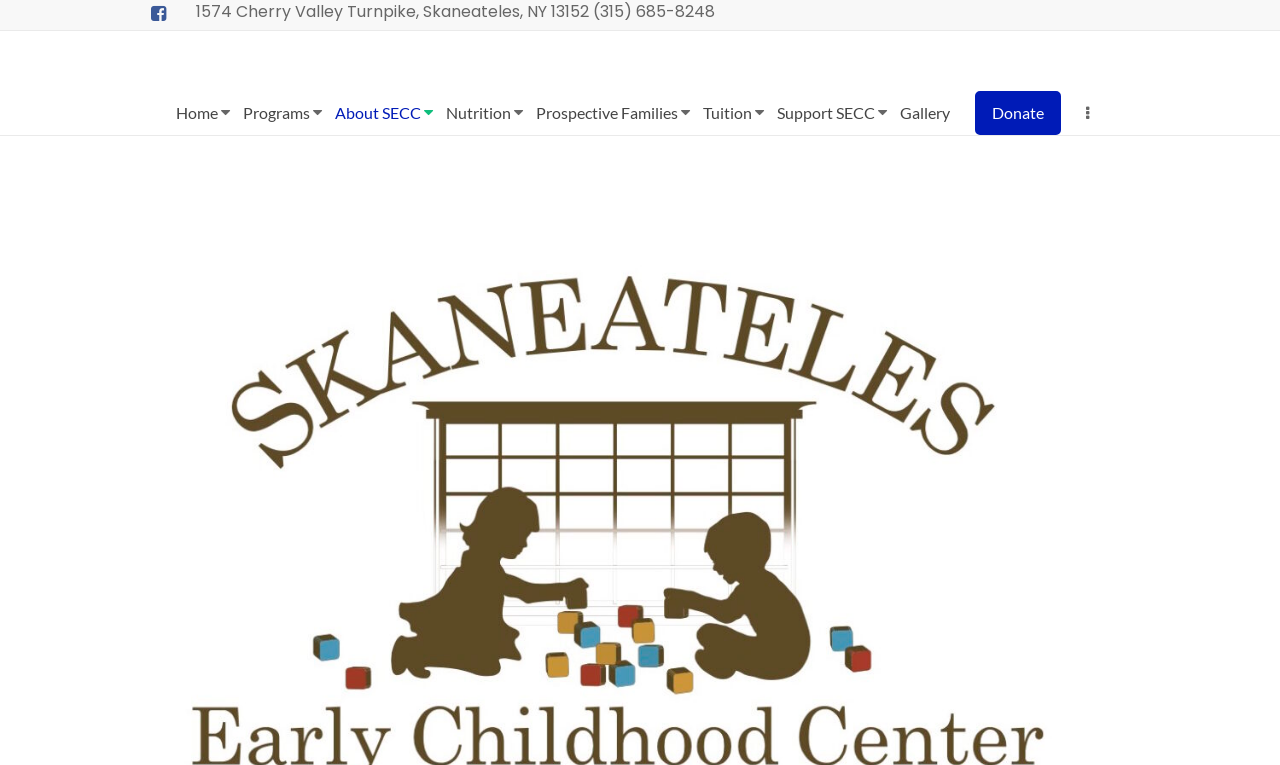Provide a one-word or short-phrase response to the question:
What is the phone number of SECC?

(315) 685-8248